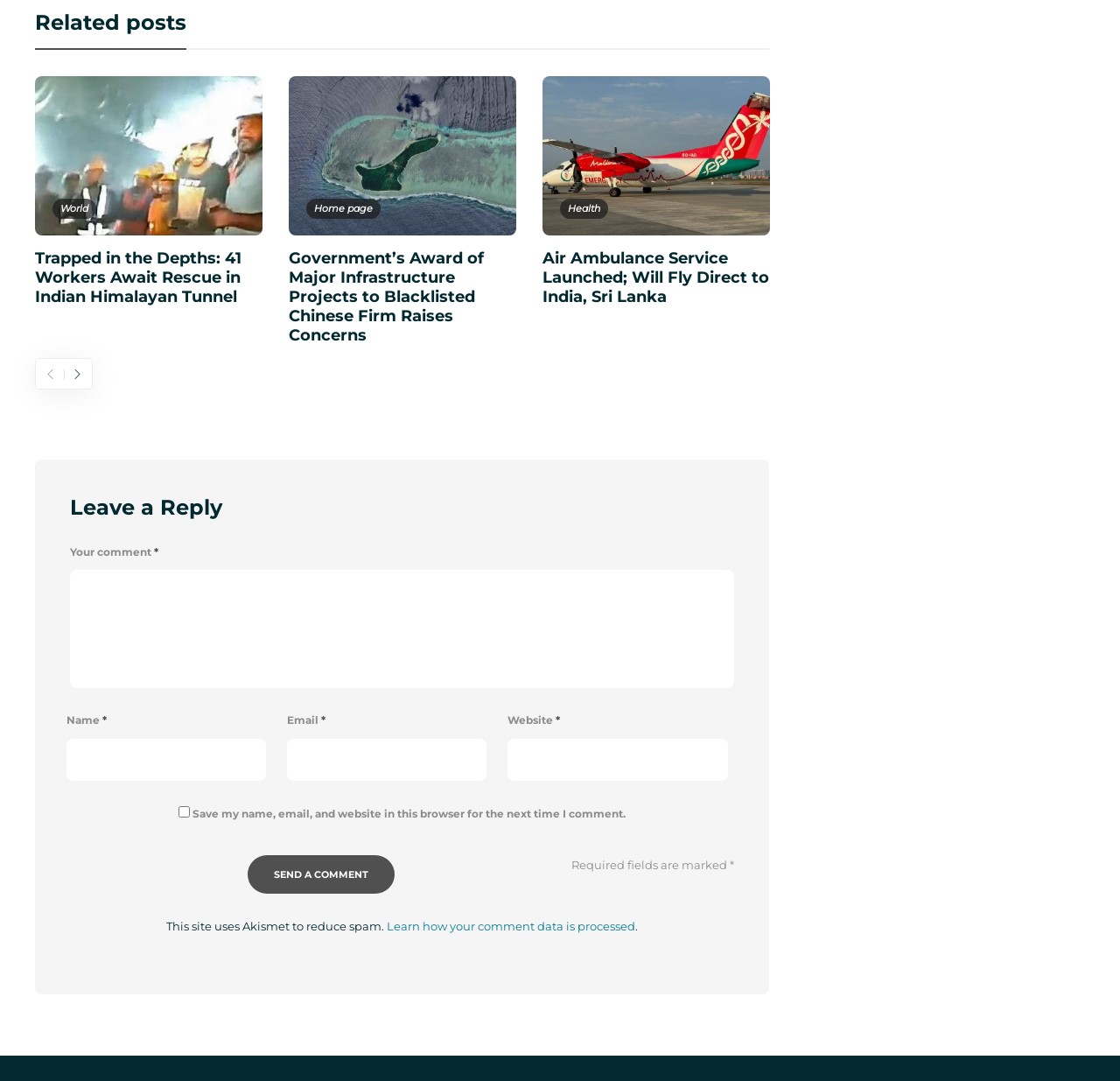What is the name of the service used to reduce spam?
Please interpret the details in the image and answer the question thoroughly.

I found a static text element at the bottom of the page that says 'This site uses Akismet to reduce spam.' This indicates that the service used to reduce spam is Akismet.